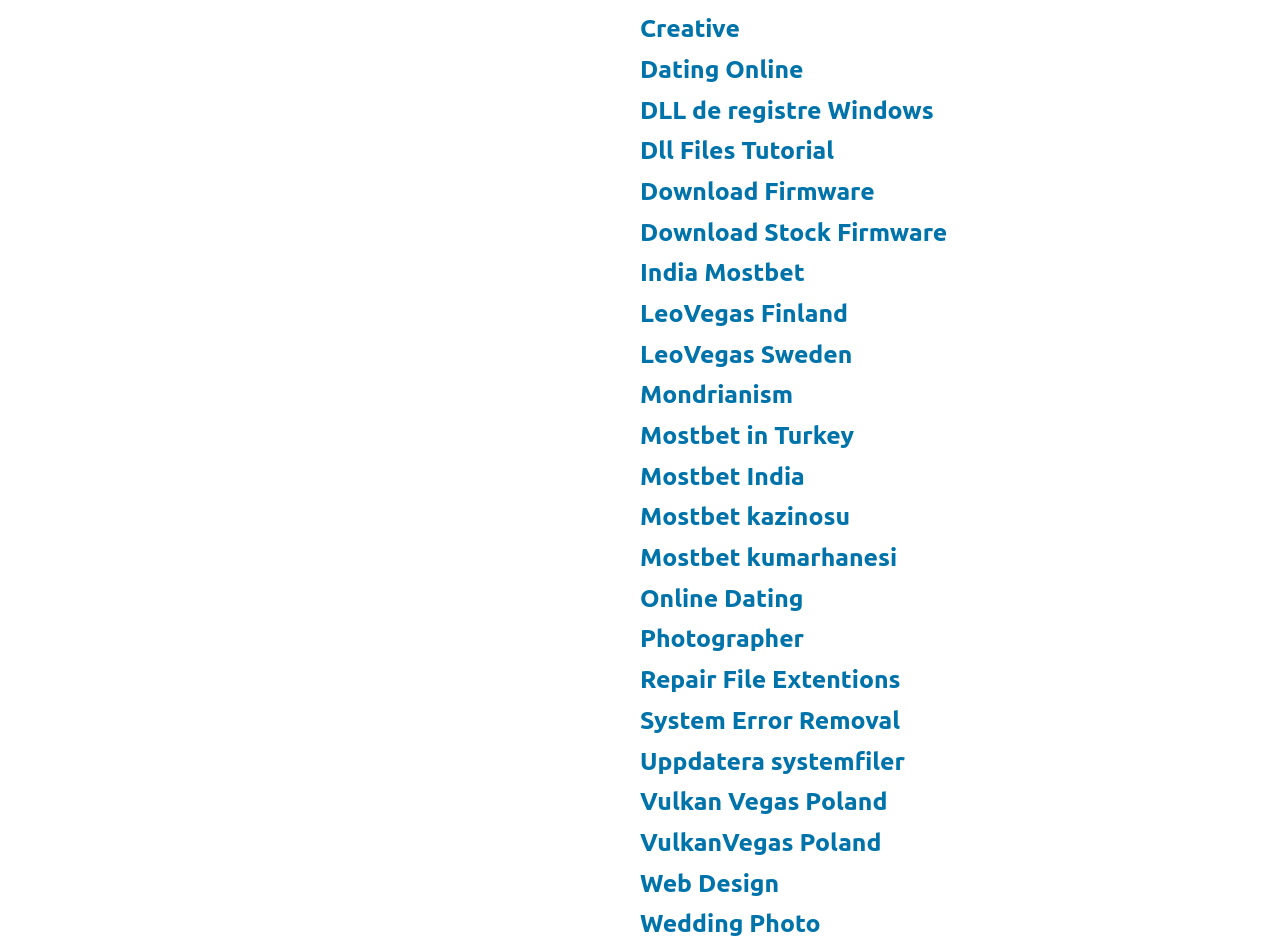What is the common theme among 'Mostbet in Turkey', 'Mostbet India', and 'Mostbet kazinosu'?
Refer to the image and provide a one-word or short phrase answer.

Mostbet